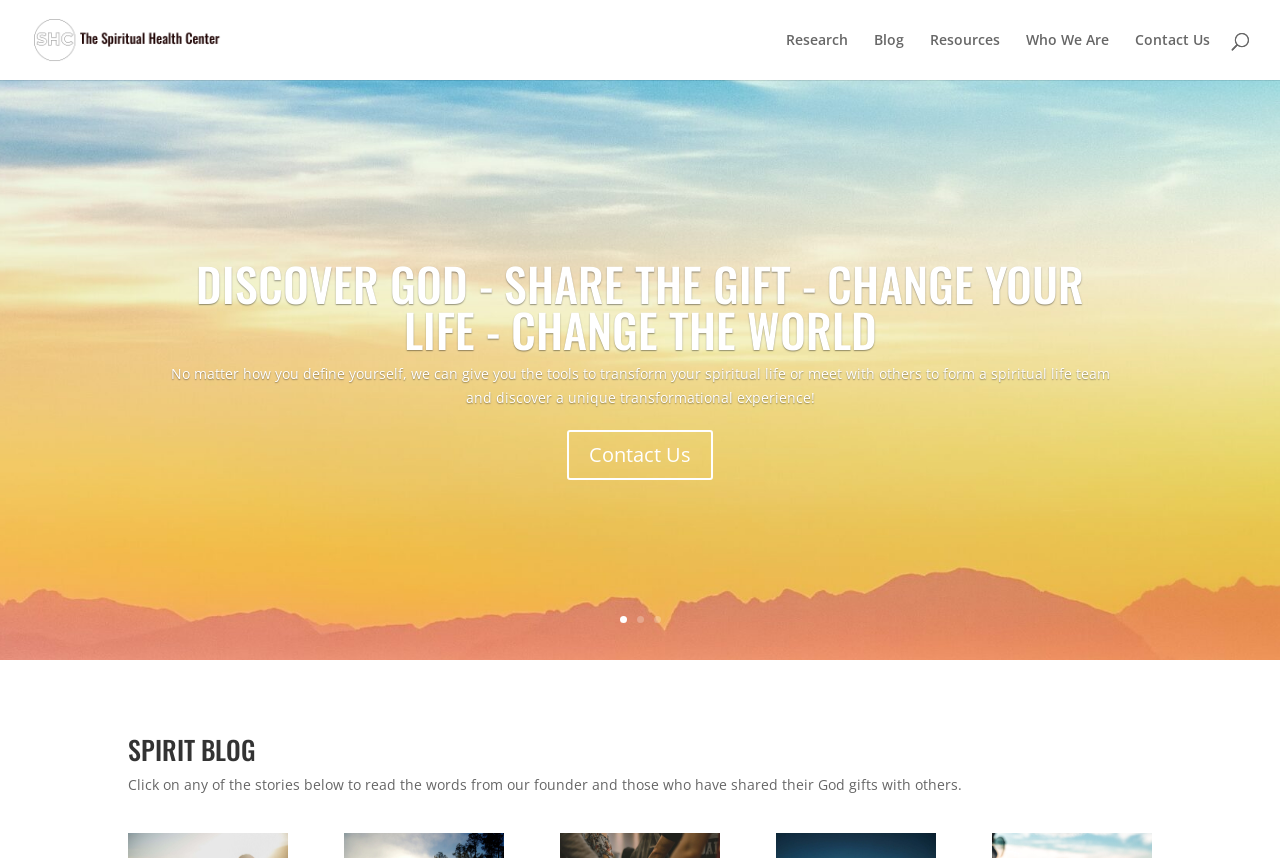Ascertain the bounding box coordinates for the UI element detailed here: "Research". The coordinates should be provided as [left, top, right, bottom] with each value being a float between 0 and 1.

[0.614, 0.038, 0.662, 0.093]